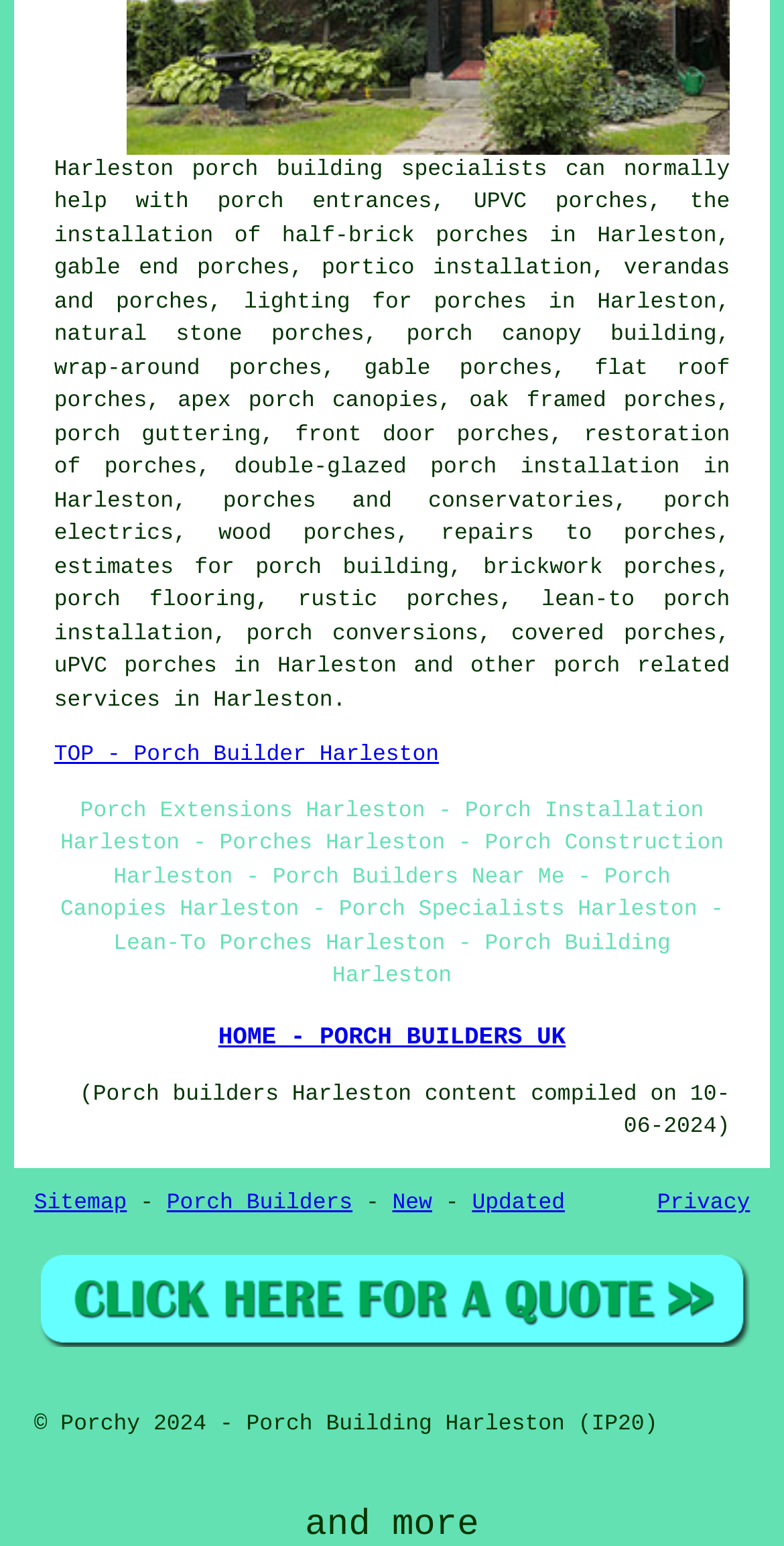Find the coordinates for the bounding box of the element with this description: "porch building specialists".

[0.245, 0.103, 0.698, 0.118]